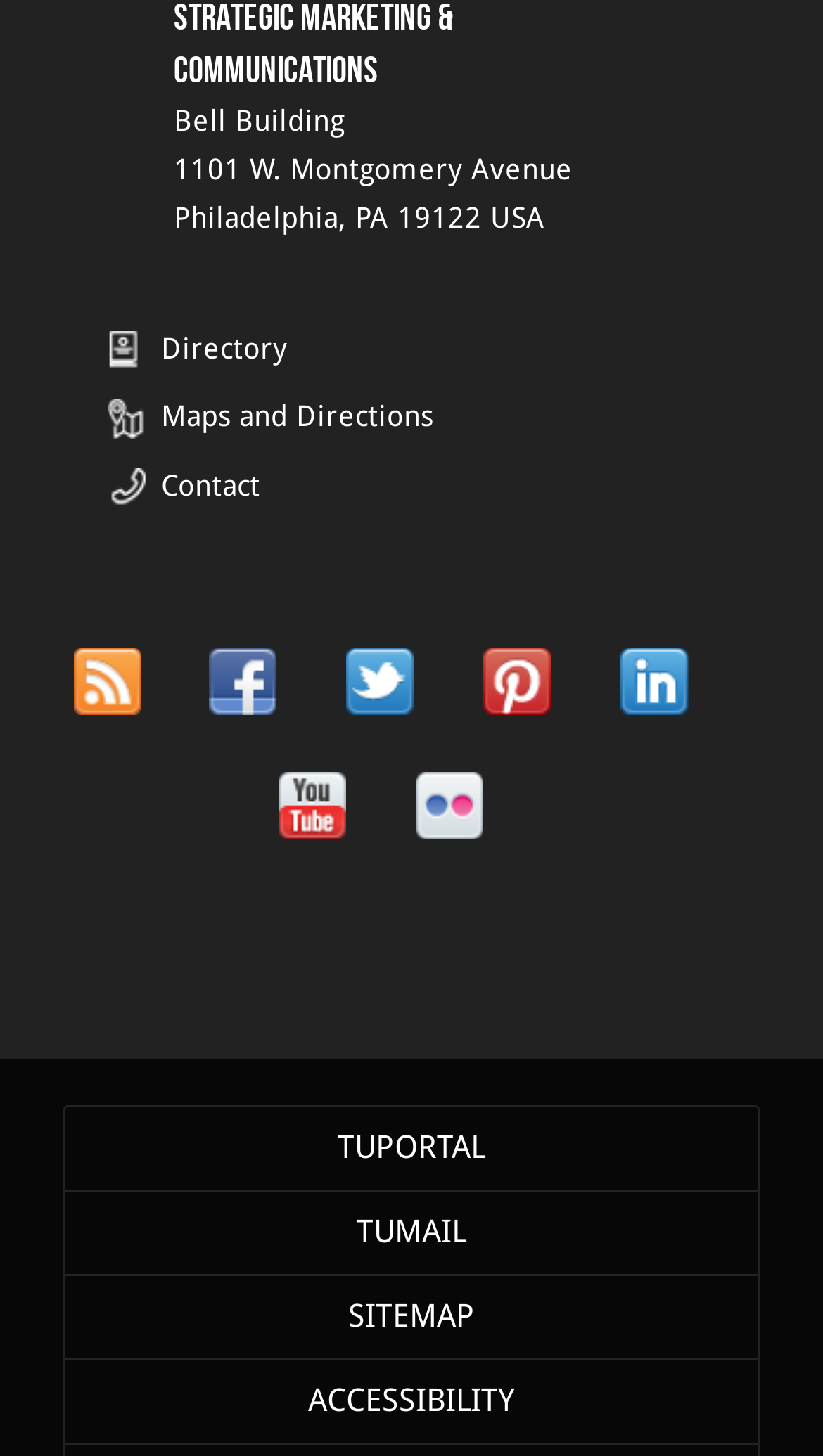Determine the bounding box for the described HTML element: "Maps and Directions". Ensure the coordinates are four float numbers between 0 and 1 in the format [left, top, right, bottom].

[0.131, 0.274, 0.851, 0.303]